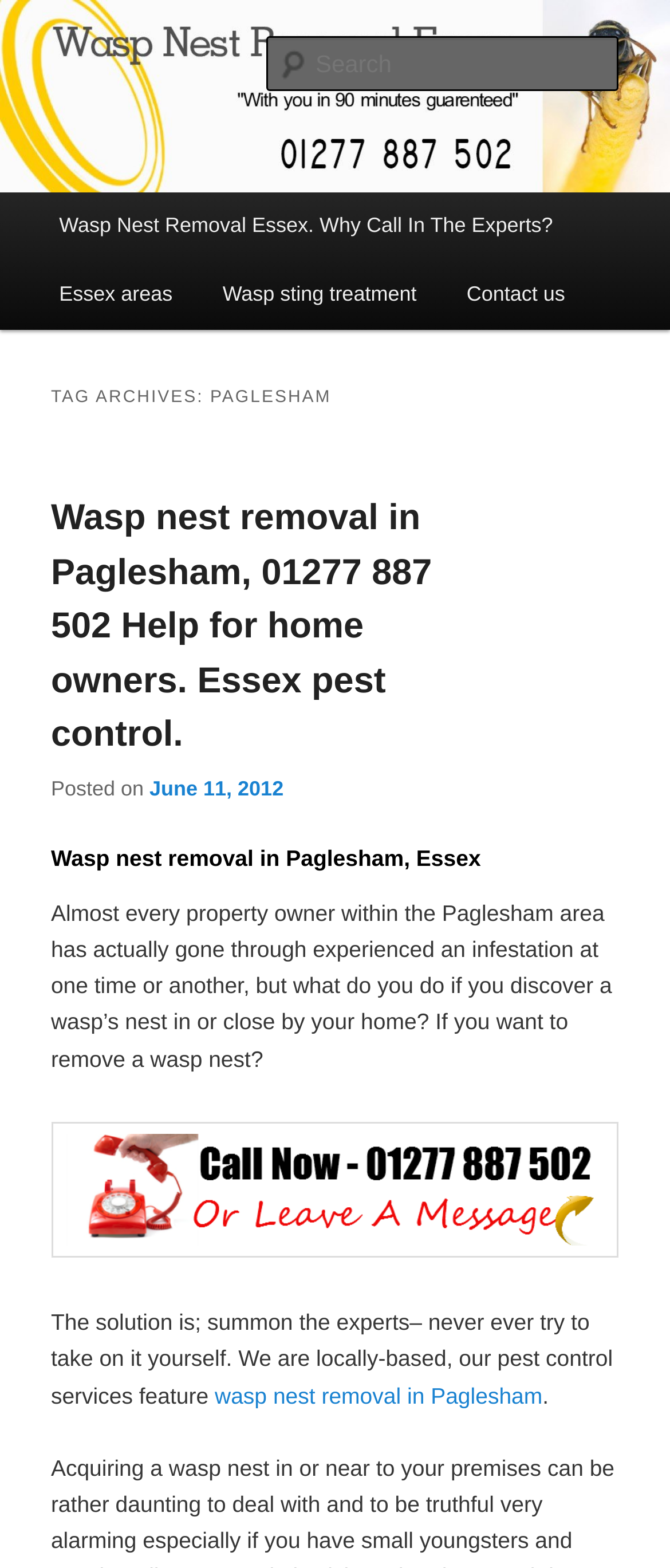What is the location of the wasp nest removal service?
Please provide a comprehensive answer based on the visual information in the image.

I found the location by looking at the headings and links on the page, which all point to Paglesham, Essex as the location of the wasp nest removal service.